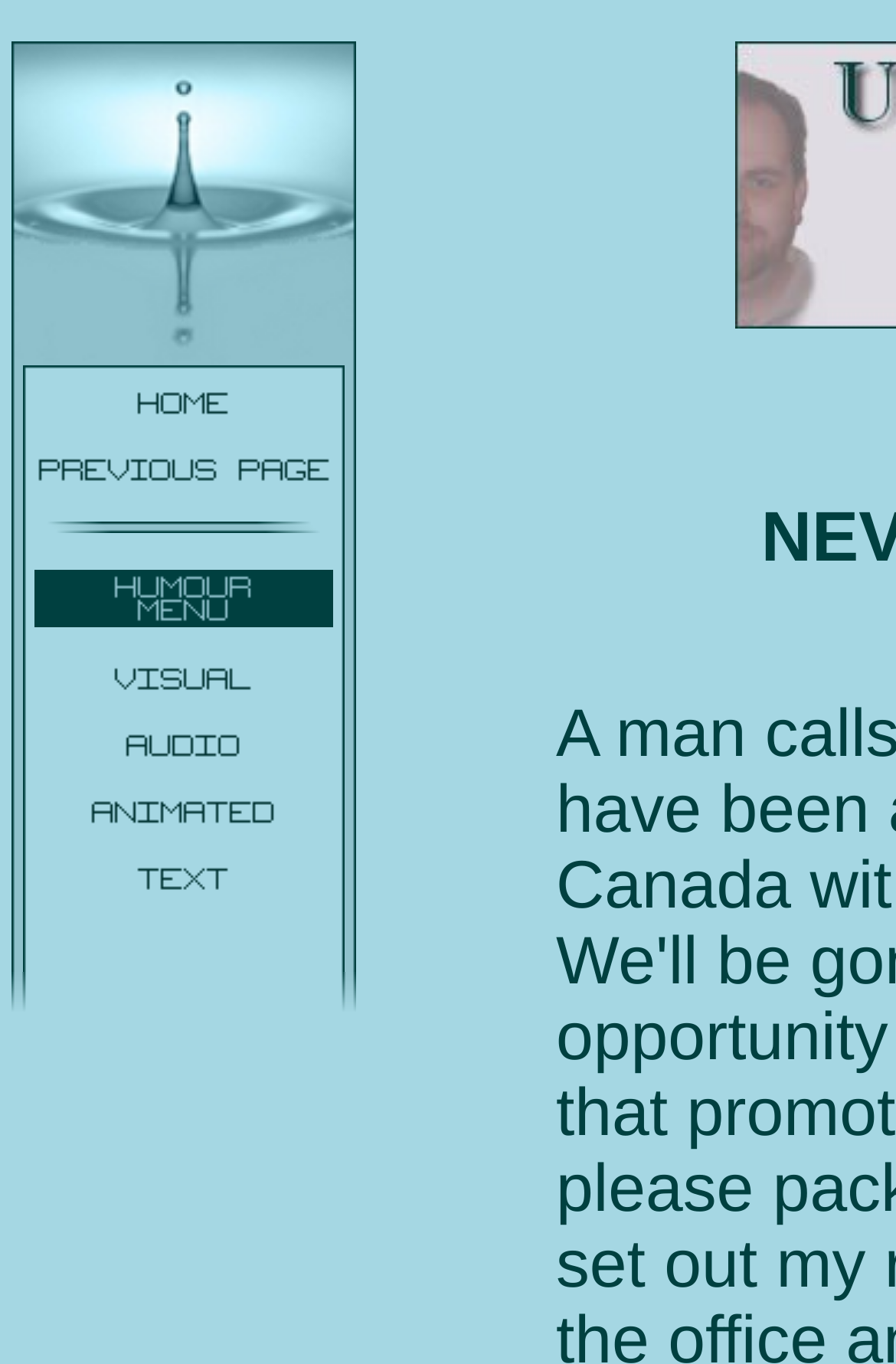What is the first navigation link?
Respond with a short answer, either a single word or a phrase, based on the image.

Home